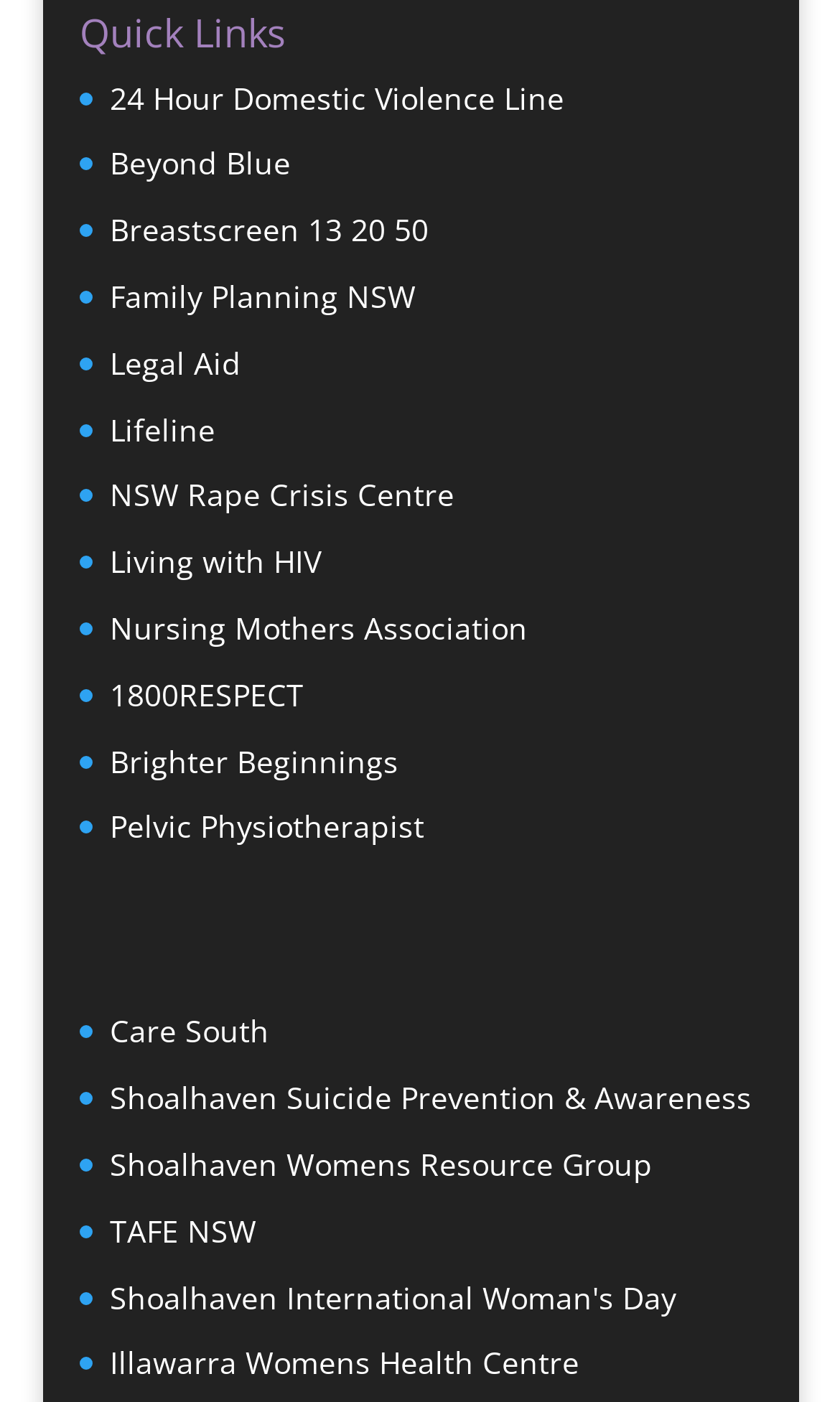Find the bounding box coordinates of the area to click in order to follow the instruction: "go to Beyond Blue".

[0.131, 0.102, 0.346, 0.131]